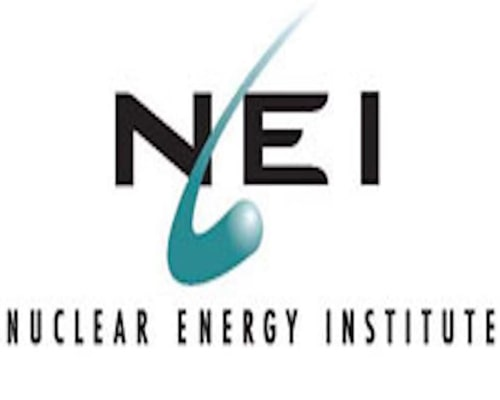Based on the image, please respond to the question with as much detail as possible:
What is the color of the abstract design element in the logo?

The abstract design element, an elongated swirl, is positioned to the upper right of the acronym and is teal in color, suggesting movement and innovation.